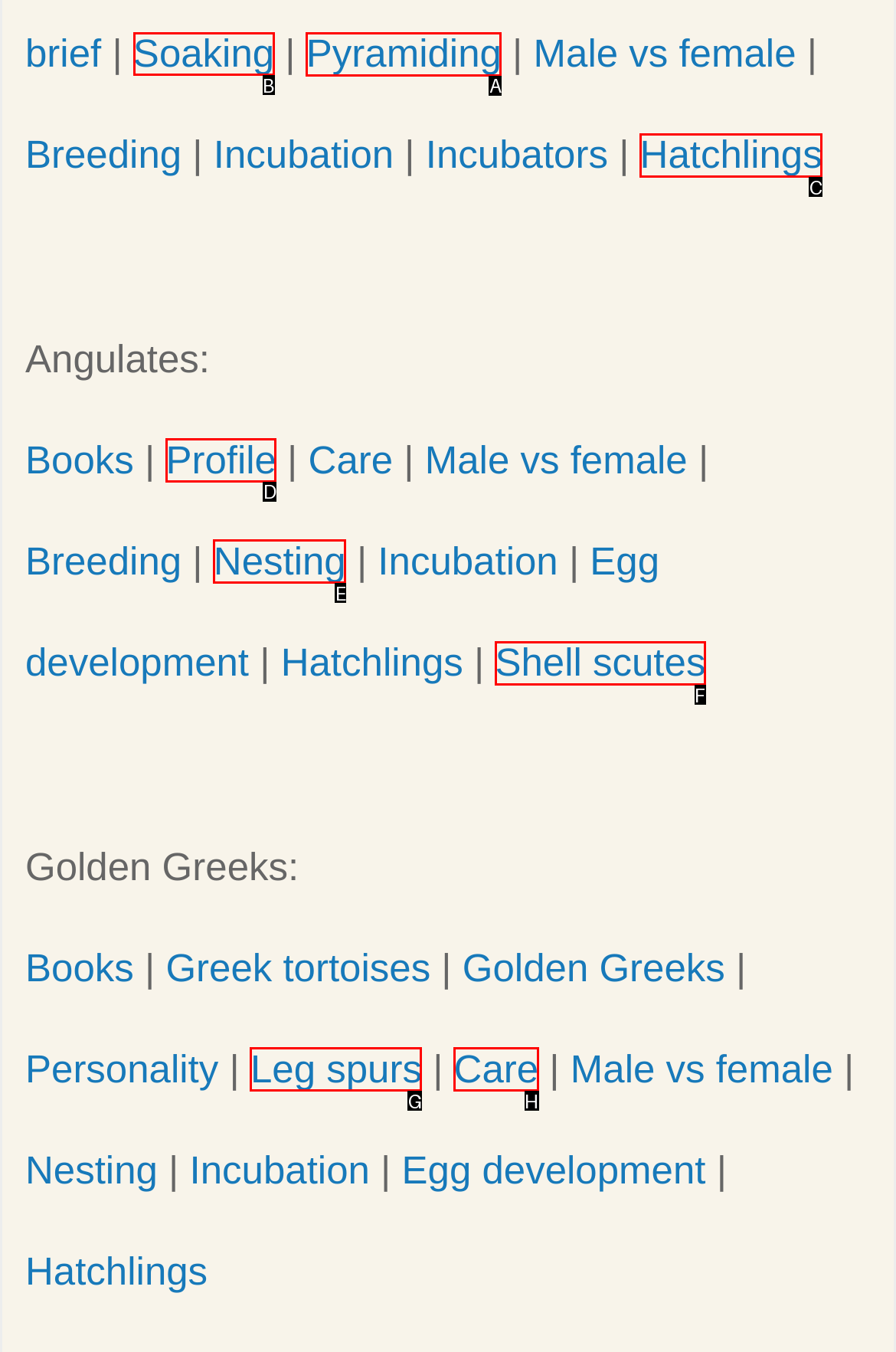Determine which UI element I need to click to achieve the following task: Click on Soaking Provide your answer as the letter of the selected option.

B